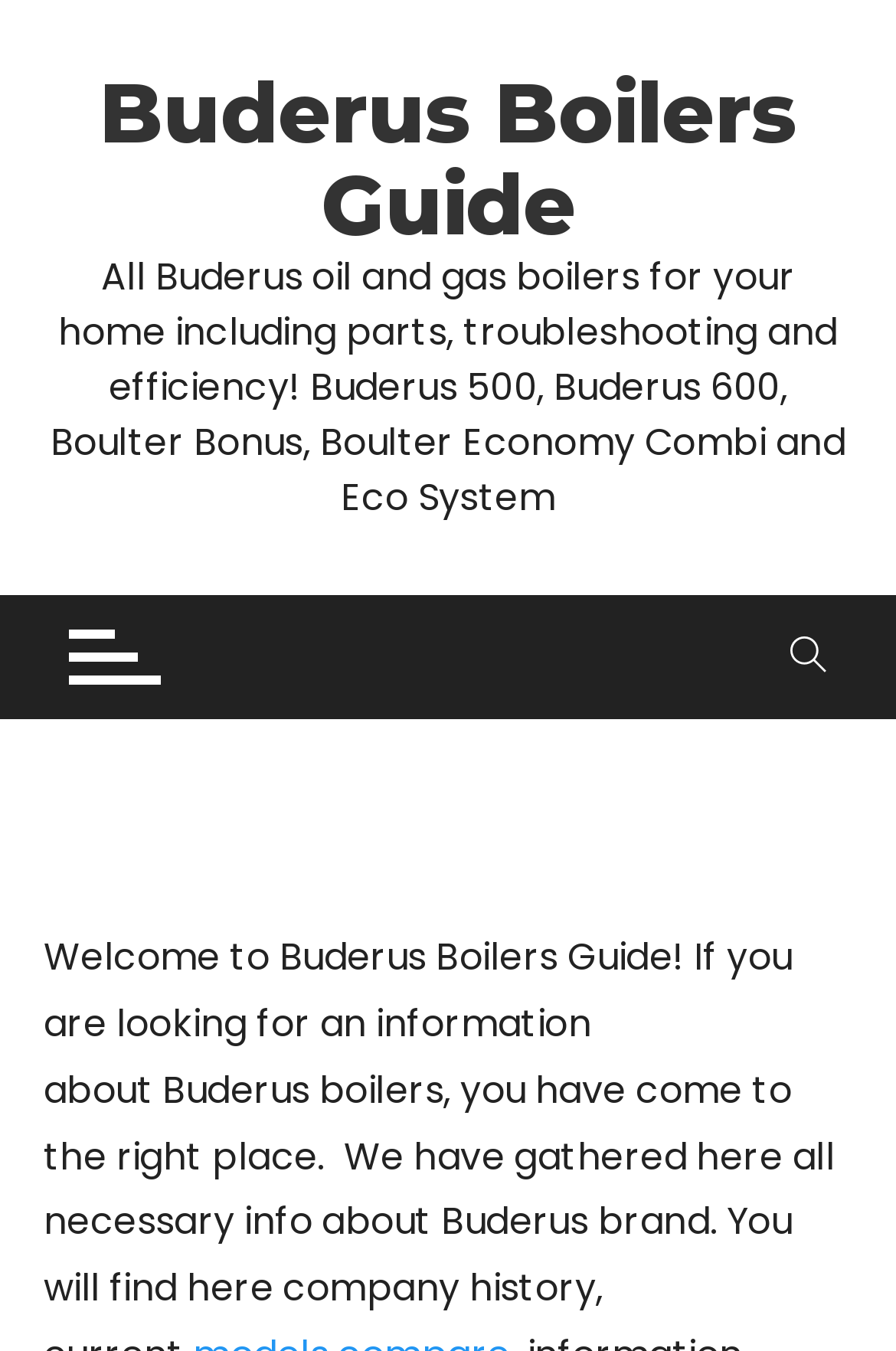Respond concisely with one word or phrase to the following query:
How many buttons are there on the webpage?

3